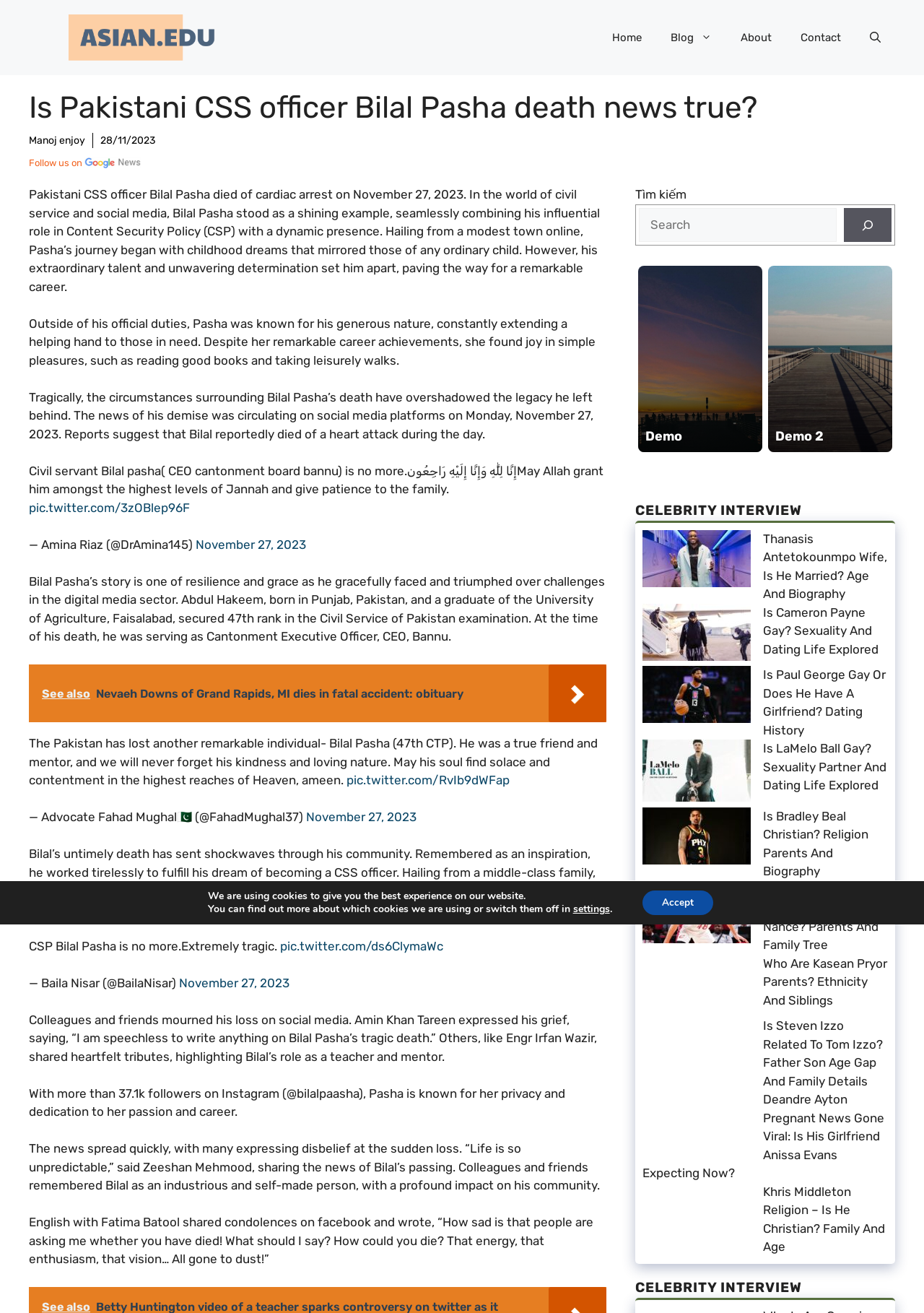Find the bounding box coordinates for the area you need to click to carry out the instruction: "Click on the 'Home' link". The coordinates should be four float numbers between 0 and 1, indicated as [left, top, right, bottom].

[0.647, 0.012, 0.71, 0.045]